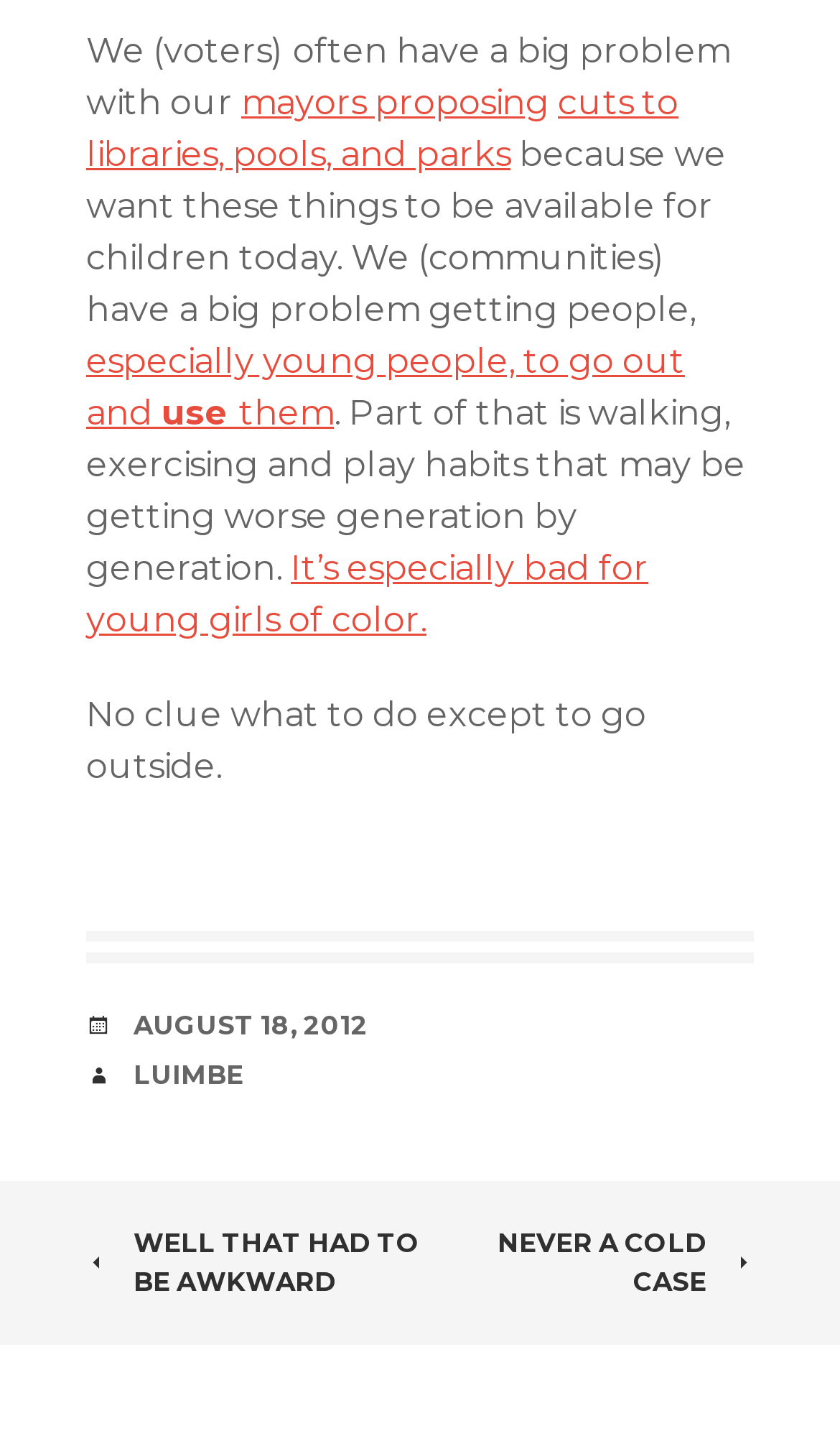What is the topic of the article?
Please provide a single word or phrase answer based on the image.

problems with mayors and community activities